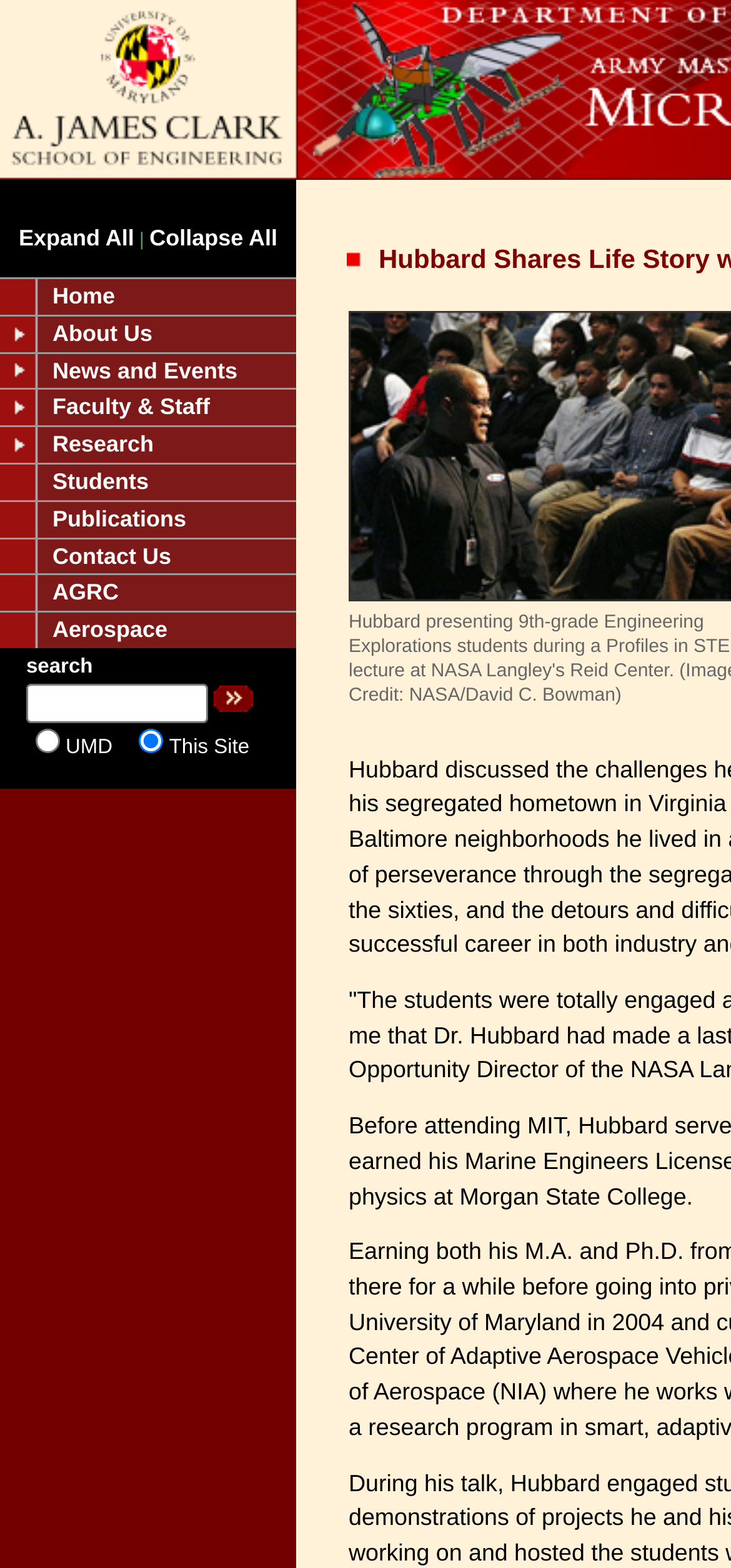Find and indicate the bounding box coordinates of the region you should select to follow the given instruction: "Click on Home".

[0.0, 0.177, 0.405, 0.2]